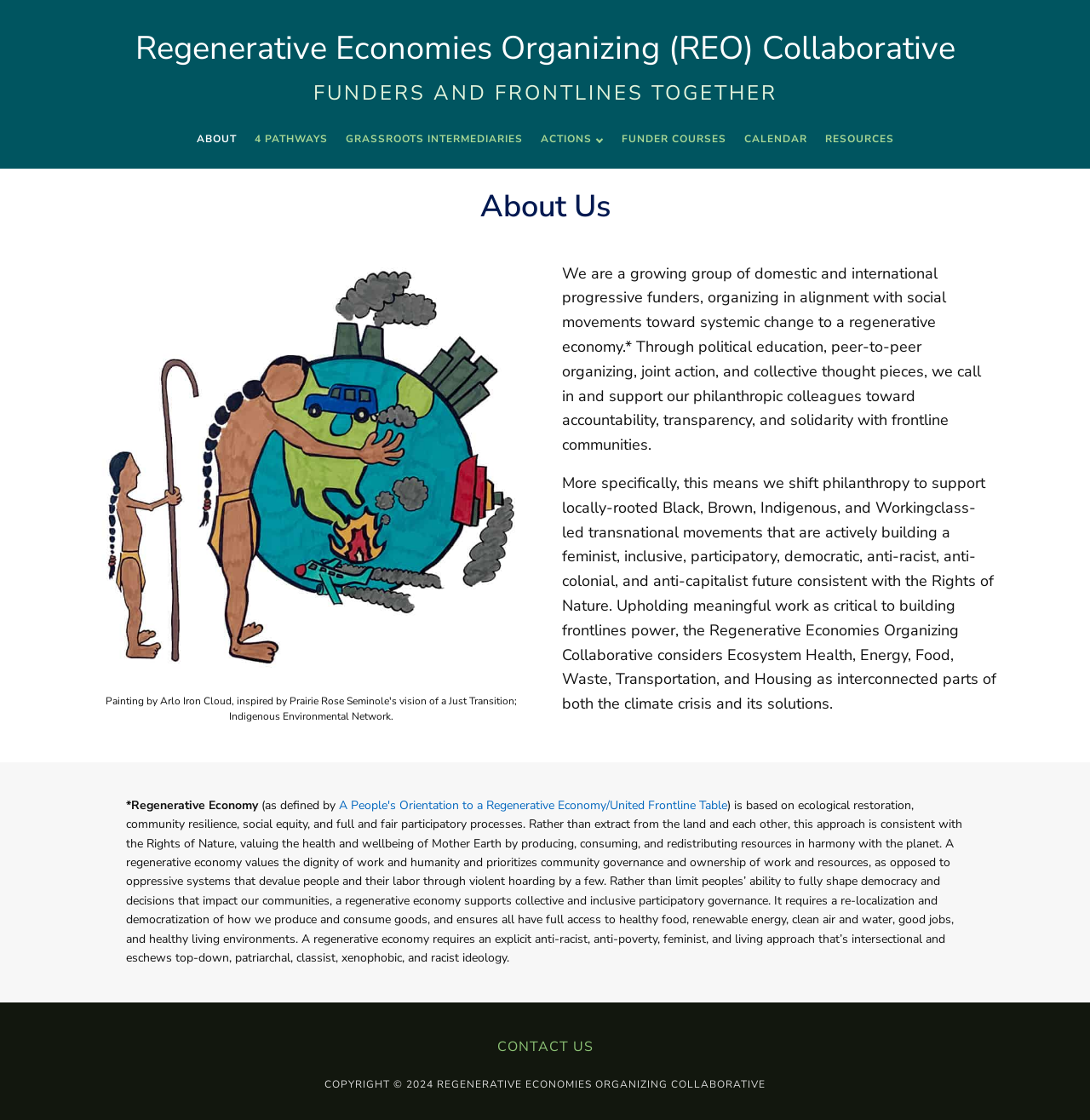Utilize the details in the image to thoroughly answer the following question: What is the purpose of the Regenerative Economies Organizing Collaborative?

The purpose of the Regenerative Economies Organizing Collaborative can be inferred from the StaticText element that describes the collaborative's goals, which includes 'systemic change to a regenerative economy'.